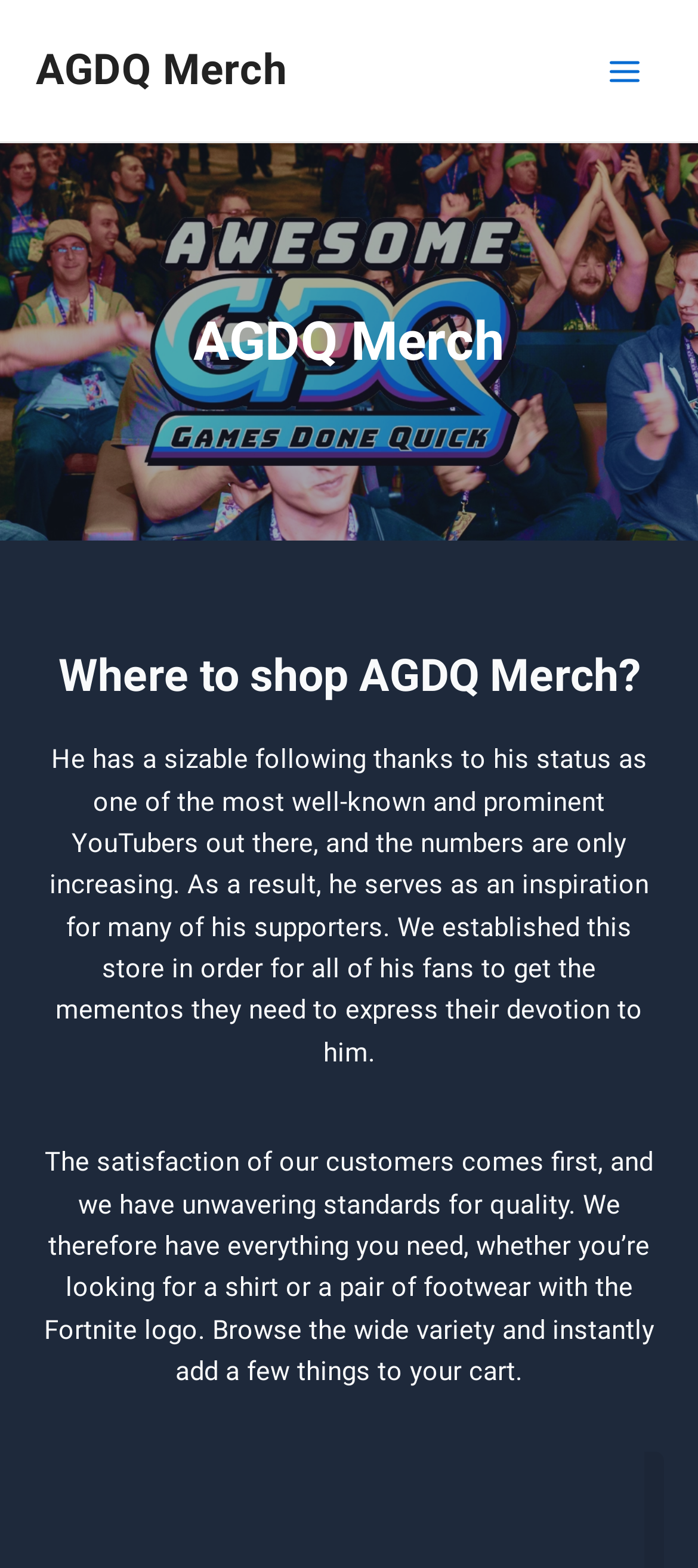Detail the webpage's structure and highlights in your description.

The webpage is an online merchandise store for AGDQ, featuring a variety of products. At the top left of the page, there is a link to the AGDQ Merch website, accompanied by a button labeled "Main Menu" at the top right. Below the link, there is a large heading that reads "AGDQ Merch" spanning across the page. 

Further down, there is another heading that asks "Where to shop AGDQ Merch?" followed by two paragraphs of text. The first paragraph describes the popularity of a YouTuber and the purpose of the store, which is to provide fans with merchandise to express their devotion. The second paragraph emphasizes the importance of customer satisfaction and the quality of products offered, ranging from shirts to footwear with the Fortnite logo.

There is also an image on the page, located to the right of the "Main Menu" button, but its content is not specified. Overall, the page appears to be a storefront with a brief introduction to the brand and its mission.